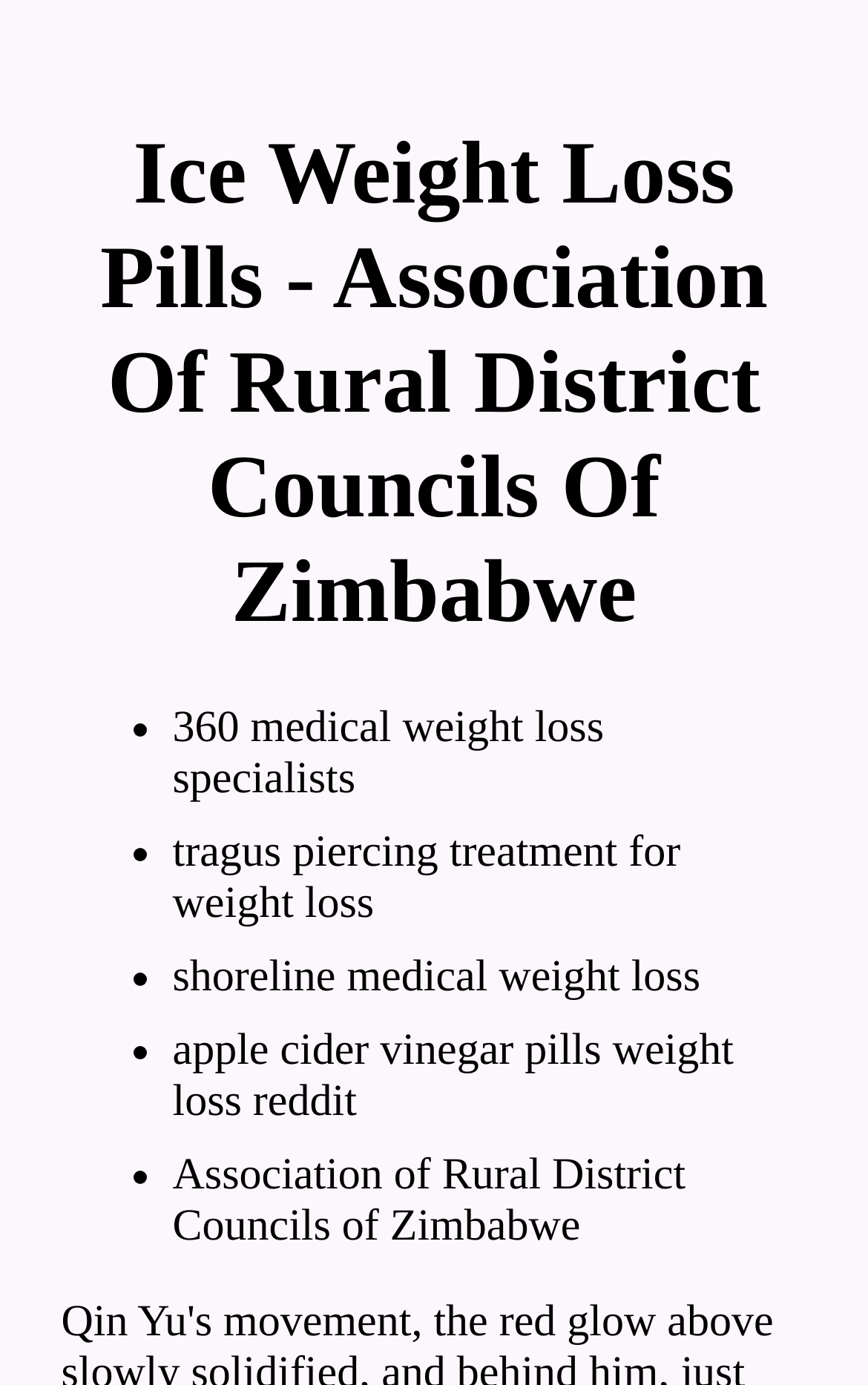What is the vertical position of the second list item?
Analyze the image and provide a thorough answer to the question.

By comparing the y1 and y2 coordinates of the second list item 'tragus piercing treatment for weight loss' and the third list item 'shoreline medical weight loss', I found that the y1 and y2 values of the second list item are smaller, which means it is above the third list item.